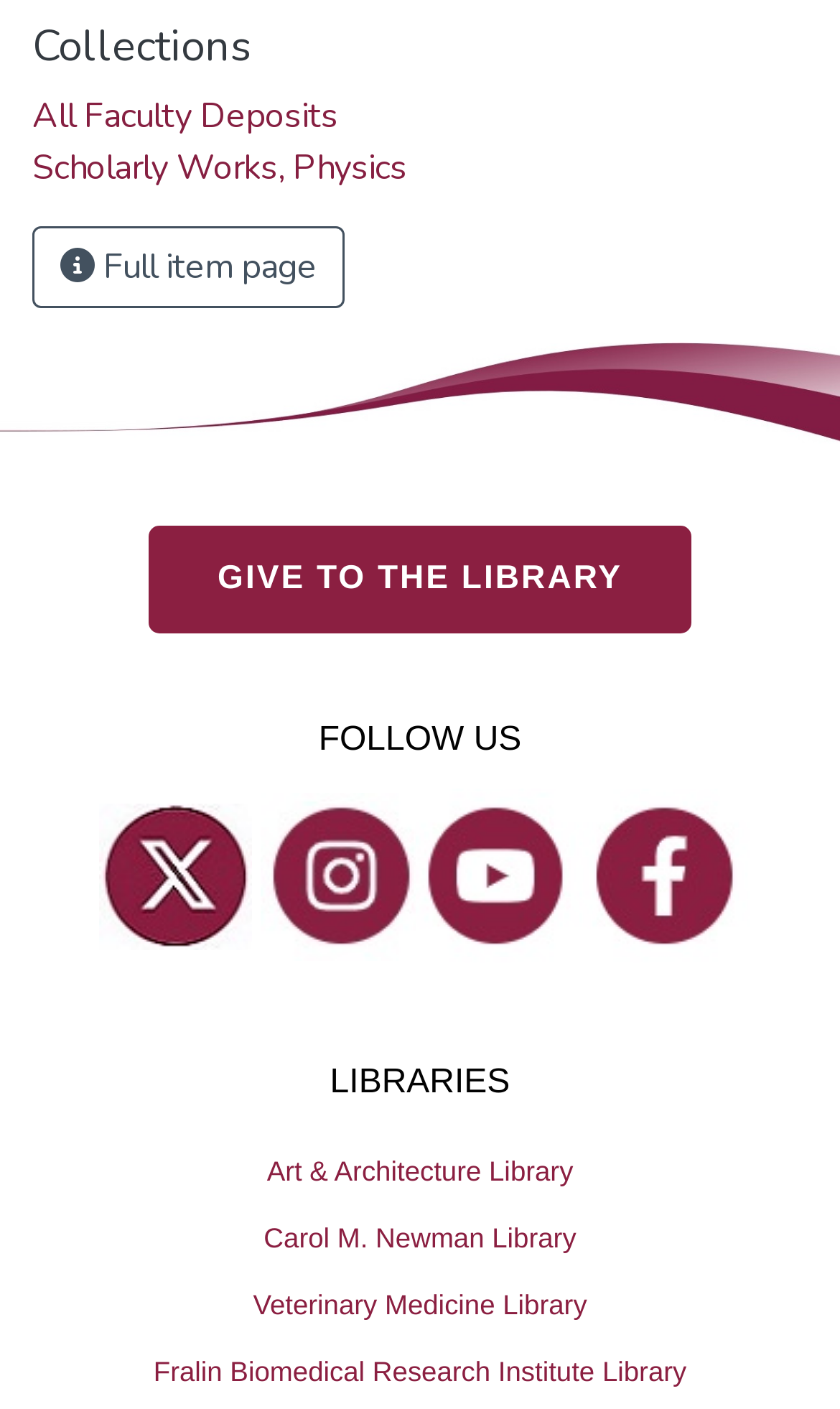Locate the bounding box coordinates of the area to click to fulfill this instruction: "Follow the library on Twitter". The bounding box should be presented as four float numbers between 0 and 1, in the order [left, top, right, bottom].

[0.145, 0.584, 0.273, 0.661]